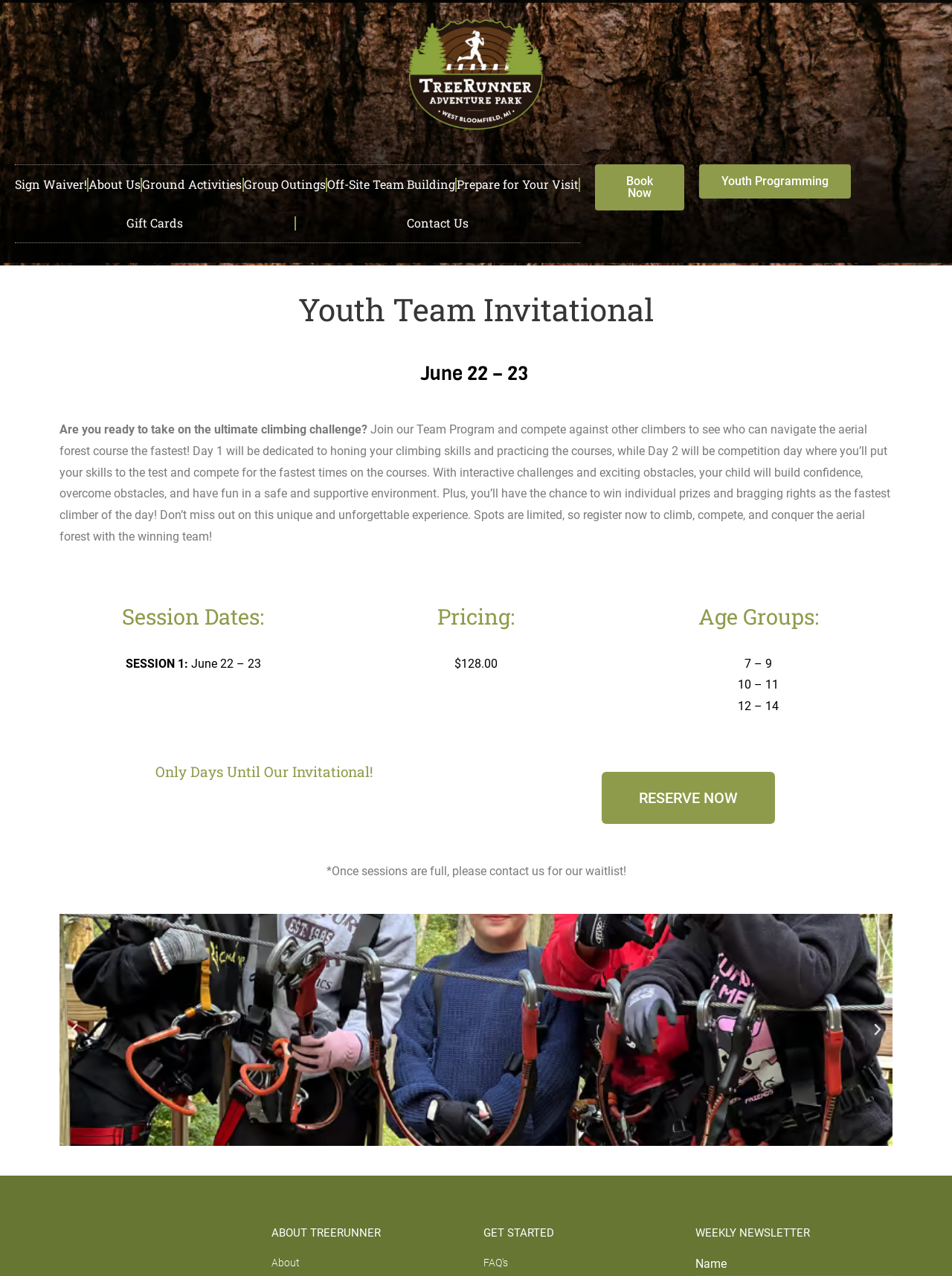Answer the question below with a single word or a brief phrase: 
What is the name of the park hosting the Youth Team Invitational?

TreeRunner Adventure Park West Bloomfield